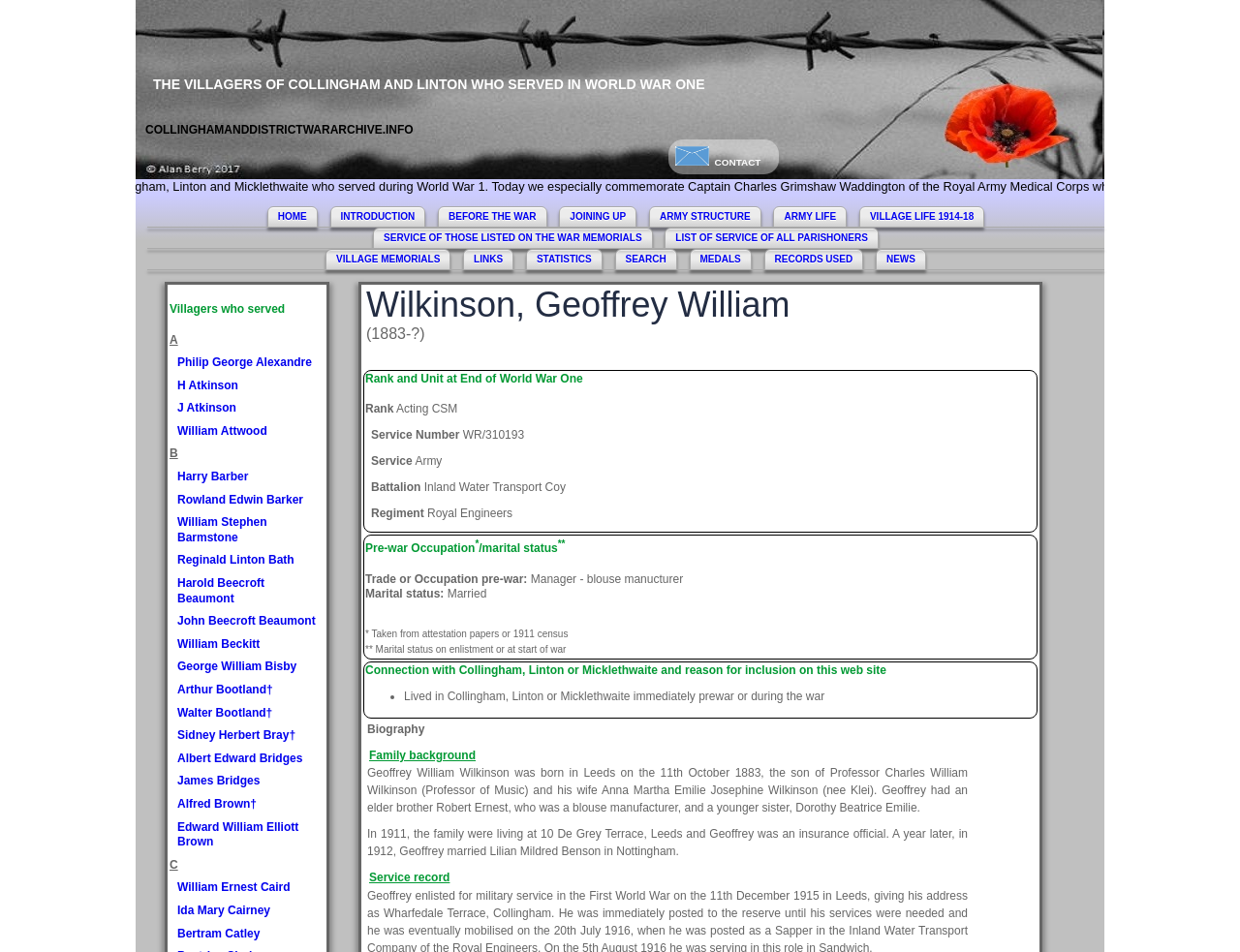Provide the bounding box coordinates of the HTML element described as: "Edward William Elliott Brown". The bounding box coordinates should be four float numbers between 0 and 1, i.e., [left, top, right, bottom].

[0.143, 0.861, 0.241, 0.891]